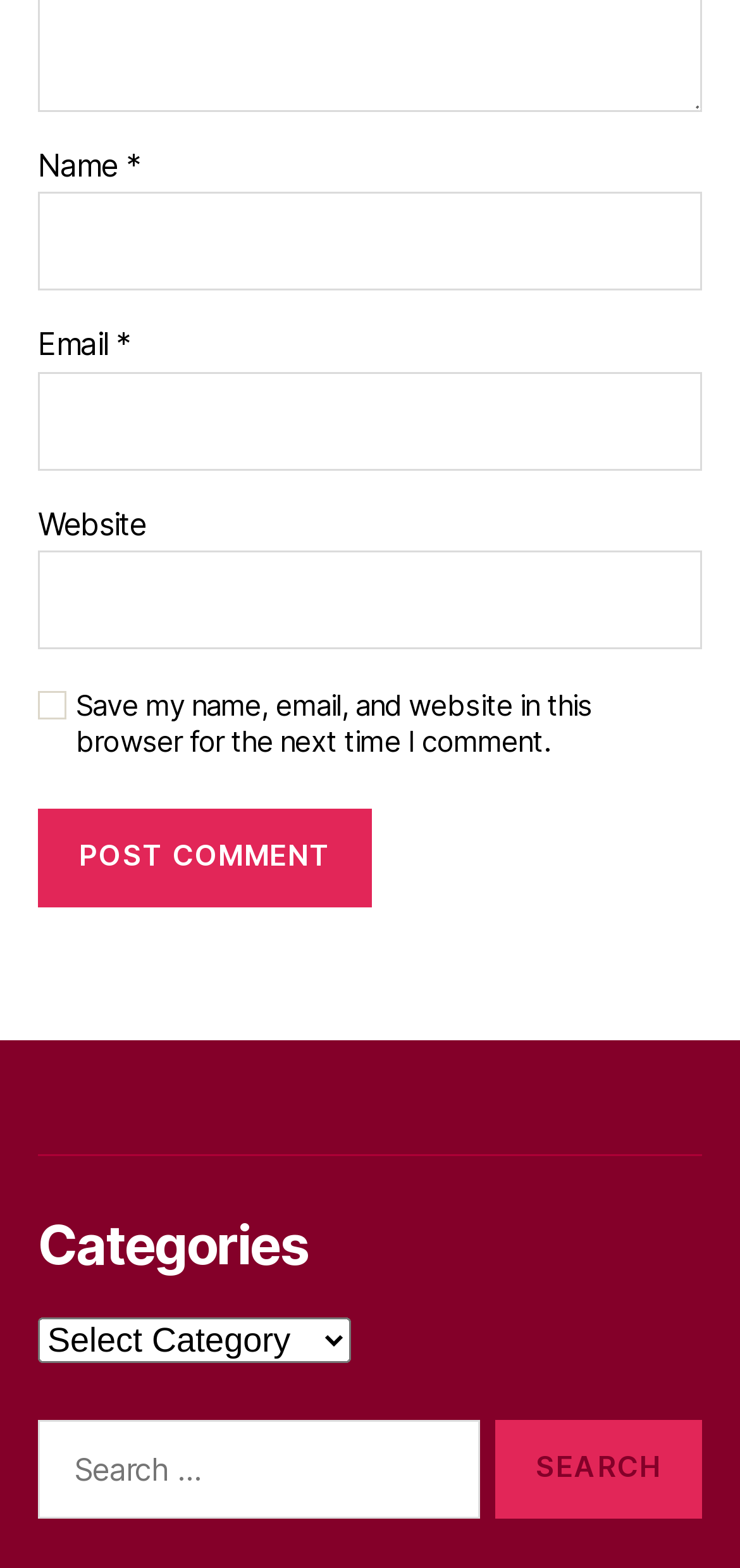Using the webpage screenshot, find the UI element described by parent_node: Email * aria-describedby="email-notes" name="email". Provide the bounding box coordinates in the format (top-left x, top-left y, bottom-right x, bottom-right y), ensuring all values are floating point numbers between 0 and 1.

[0.051, 0.237, 0.949, 0.3]